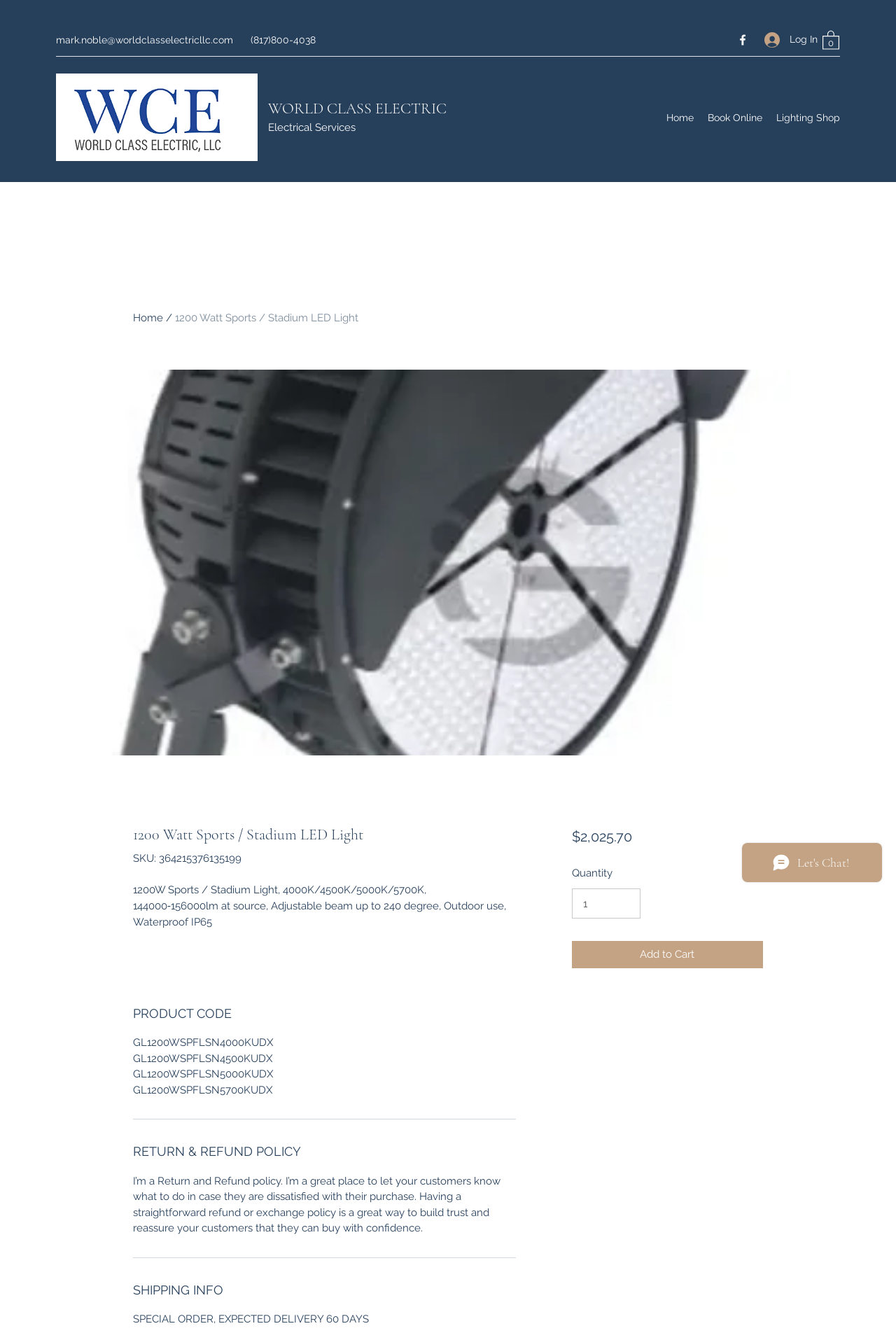What is the minimum quantity that can be ordered?
Please answer the question with as much detail and depth as you can.

I found the quantity input field by looking at the 'Add to Cart' section, where the quantity is usually specified. The input field has a minimum value of 1, which suggests that the minimum quantity that can be ordered is 1.